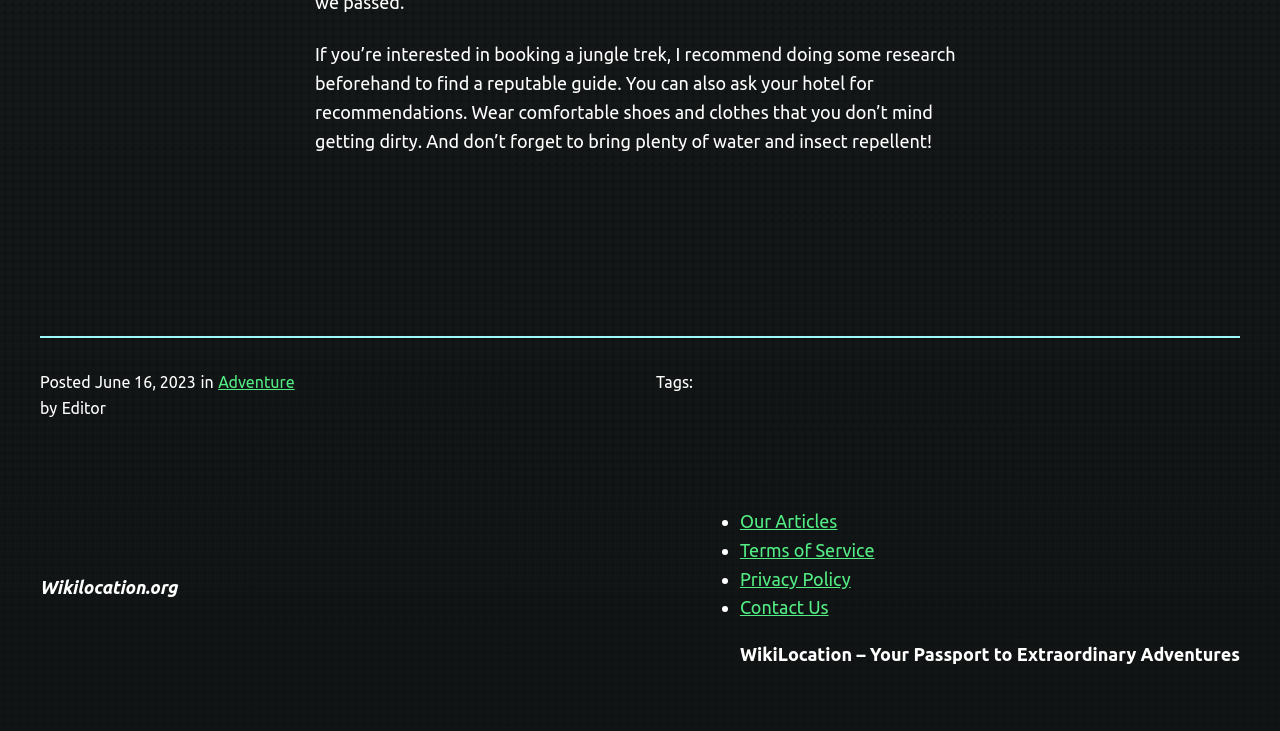Reply to the question with a brief word or phrase: What is the recommended attire for a jungle trek?

Comfortable shoes and clothes